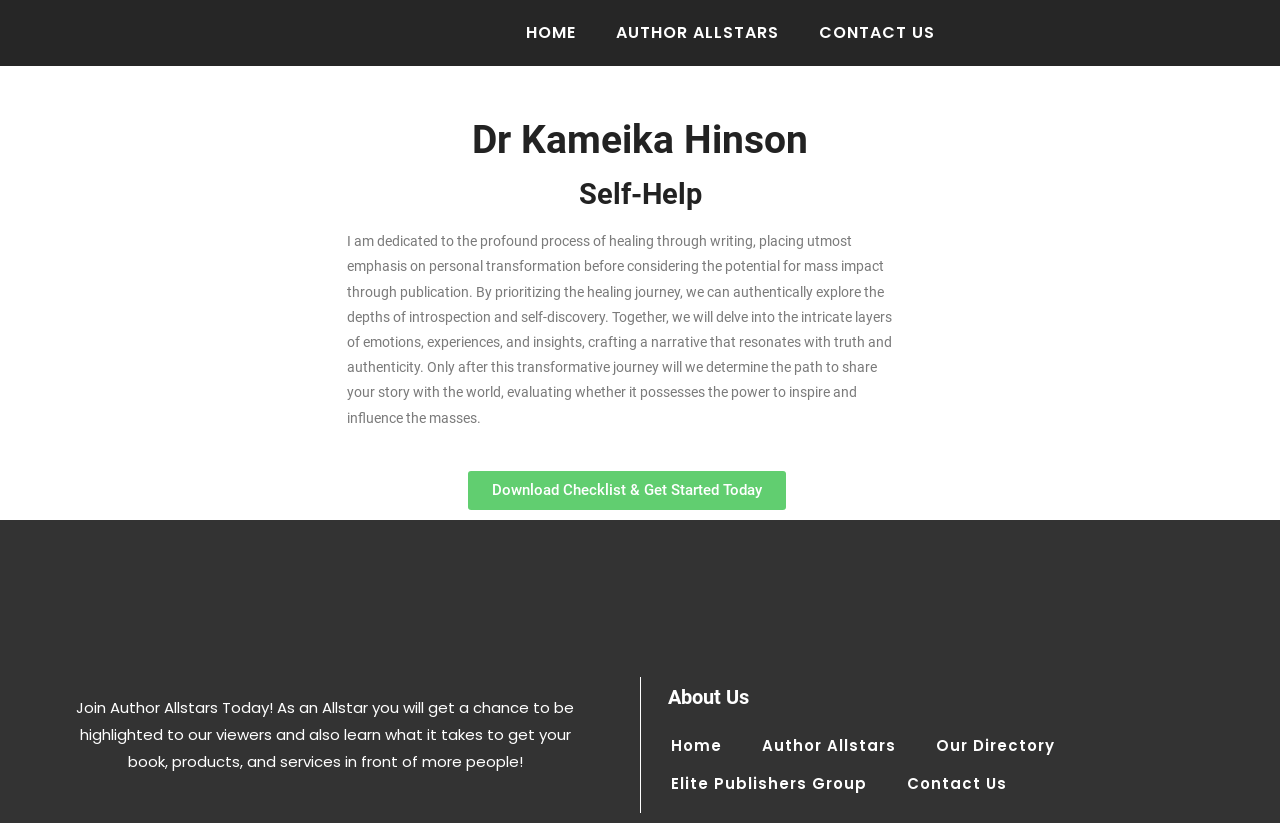What is Dr. Kameika Hinson dedicated to?
Using the image as a reference, give an elaborate response to the question.

Based on the webpage, Dr. Kameika Hinson's dedication is mentioned in the paragraph that starts with 'I am dedicated to the profound process of healing through writing...'. This paragraph explains her approach to self-help and writing, emphasizing personal transformation over mass impact.